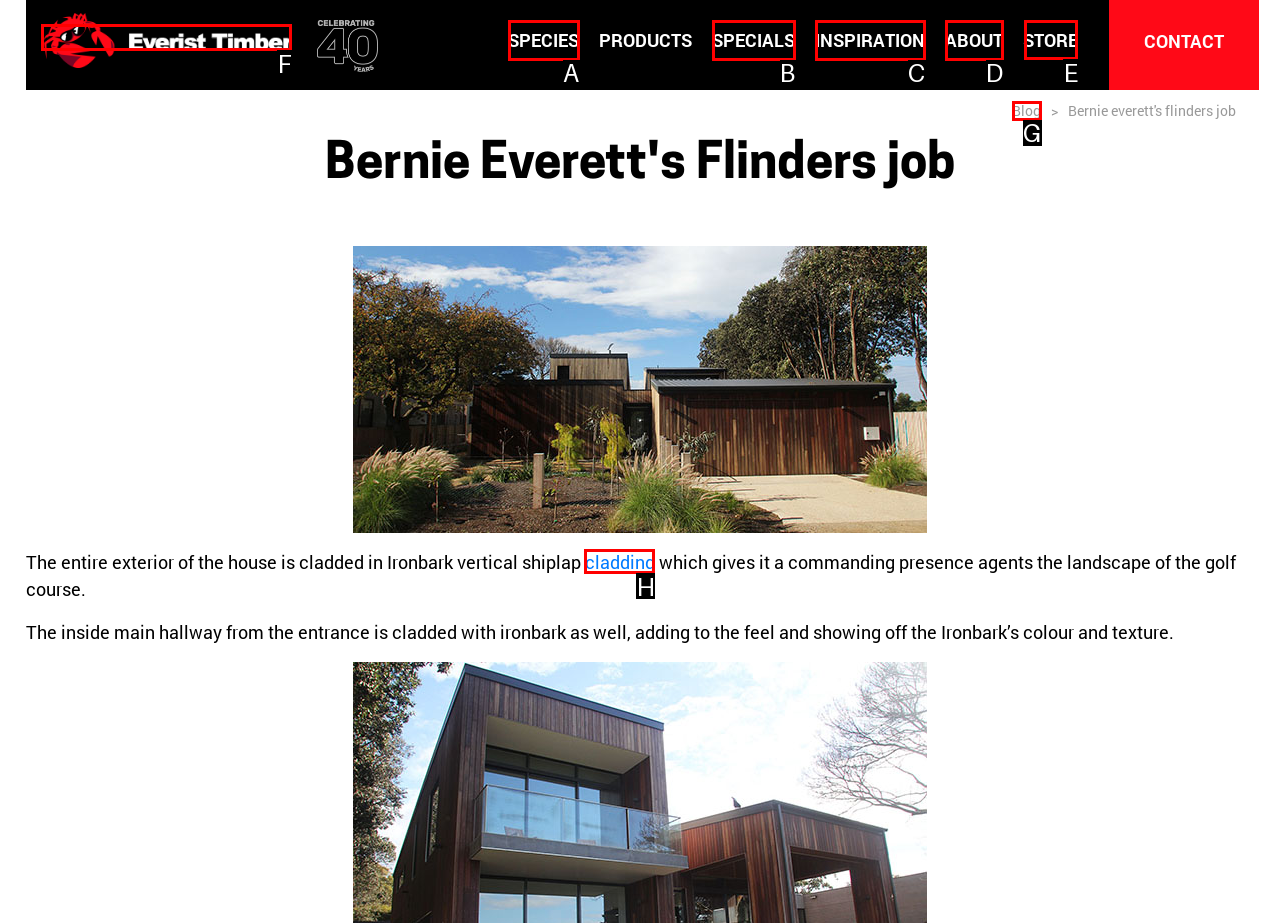Indicate the UI element to click to perform the task: visit the STORE page. Reply with the letter corresponding to the chosen element.

E